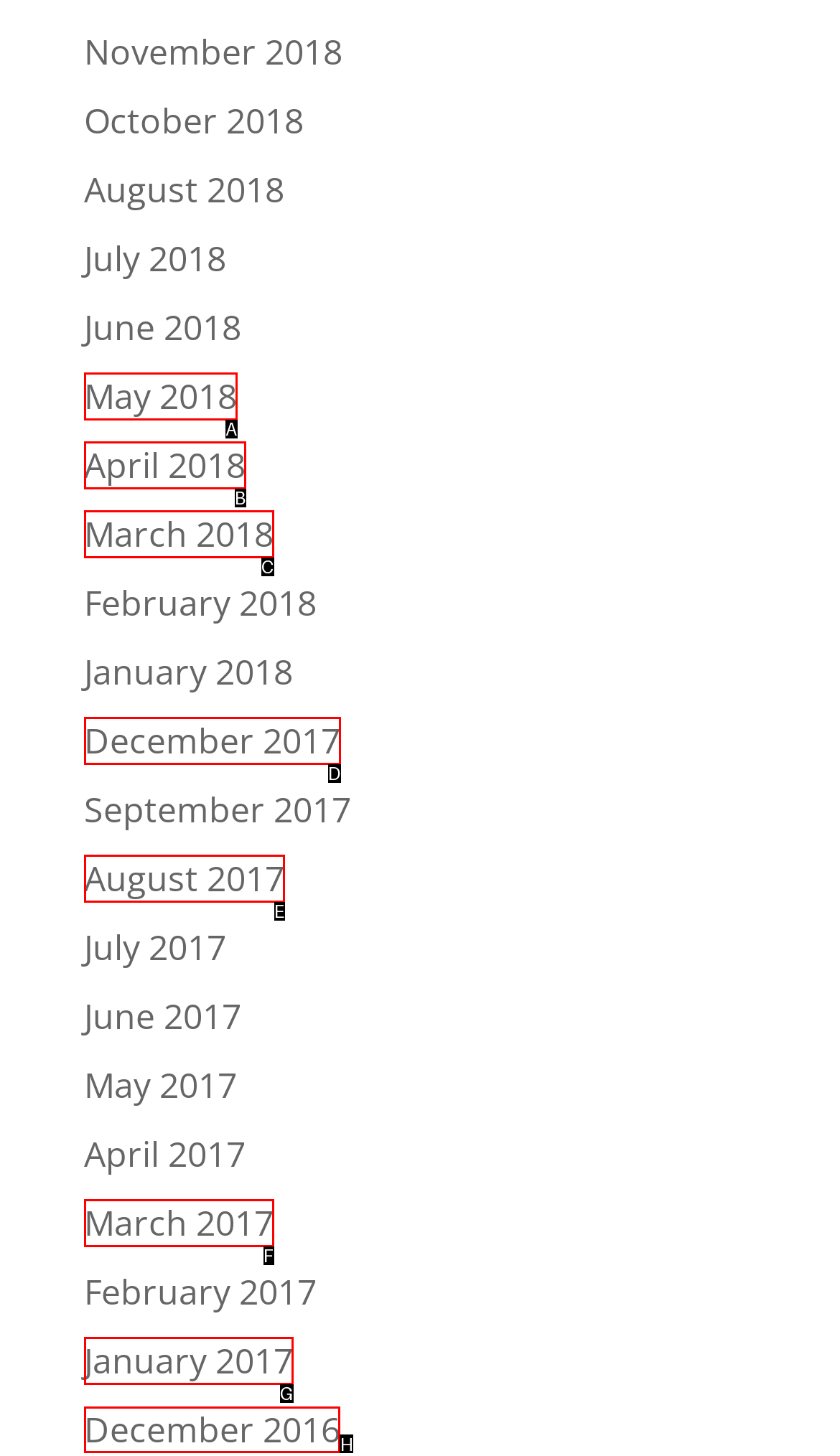Point out which UI element to click to complete this task: view December 2016
Answer with the letter corresponding to the right option from the available choices.

H